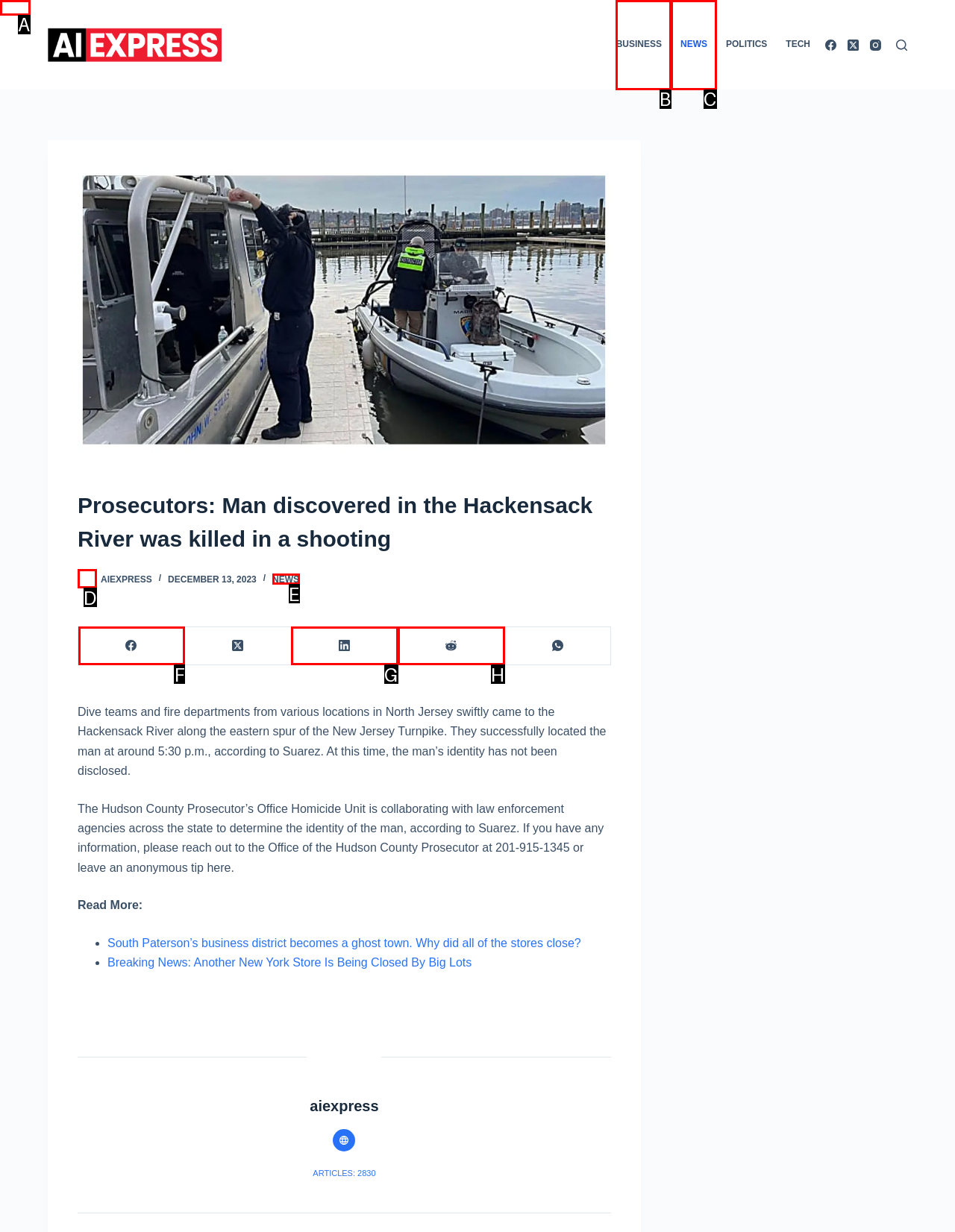Determine the option that aligns with this description: aria-label="LinkedIn"
Reply with the option's letter directly.

G